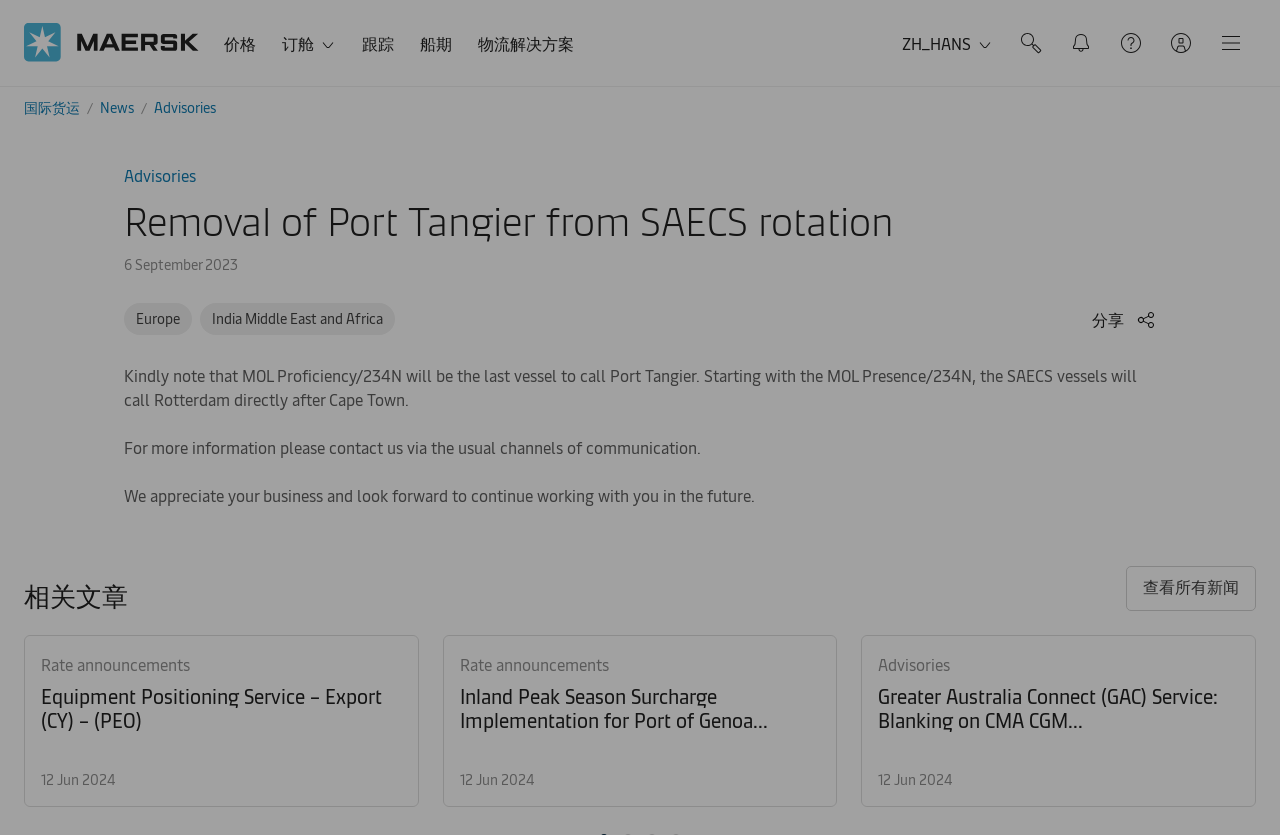Identify the bounding box coordinates for the UI element that matches this description: "Rate announcements".

[0.359, 0.781, 0.641, 0.81]